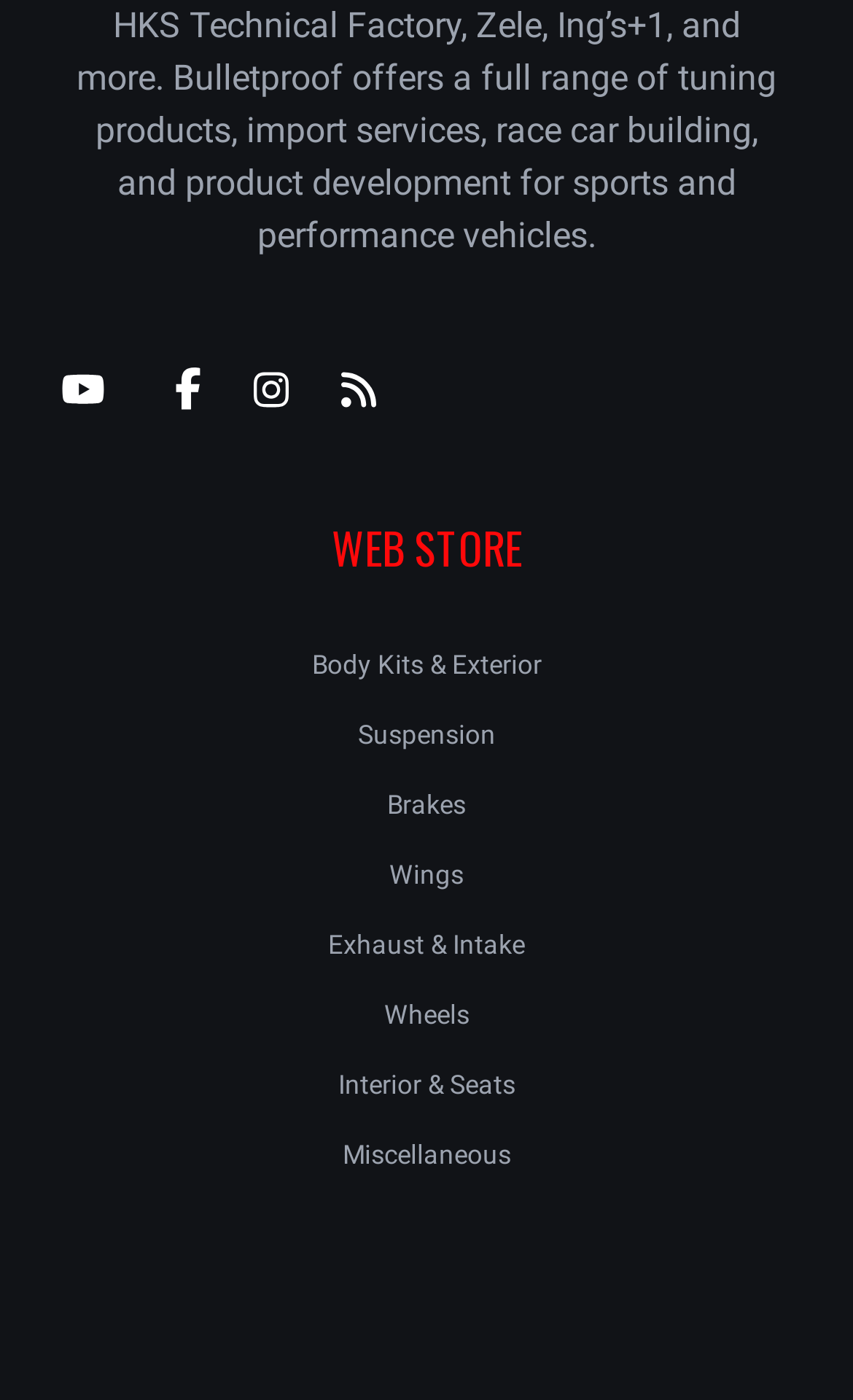Provide the bounding box coordinates of the area you need to click to execute the following instruction: "go to Facebook".

[0.185, 0.251, 0.256, 0.306]